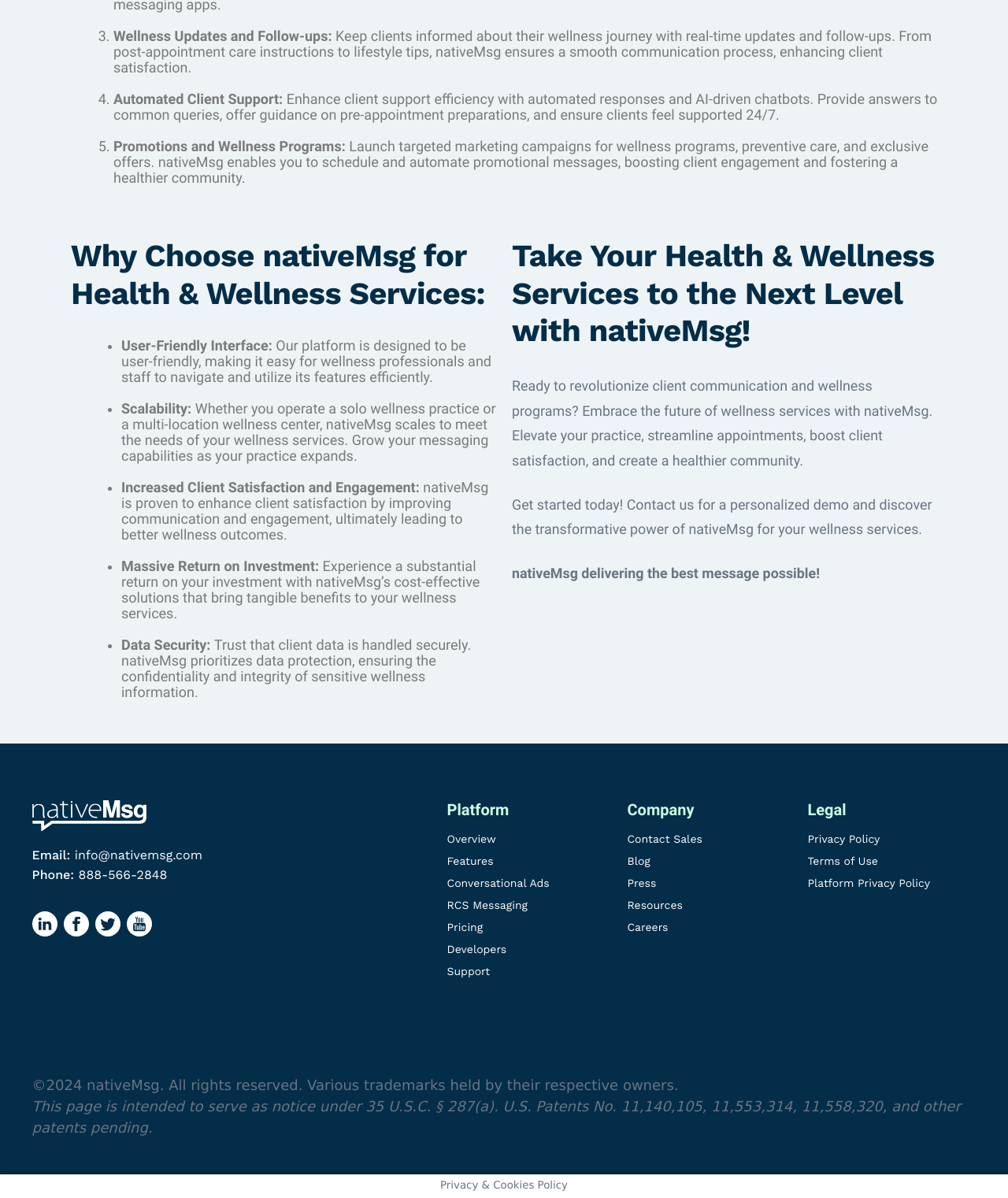How can wellness professionals and staff use nativeMsg?
Please craft a detailed and exhaustive response to the question.

The webpage states that nativeMsg's platform is designed to be user-friendly, making it easy for wellness professionals and staff to navigate and utilize its features efficiently.